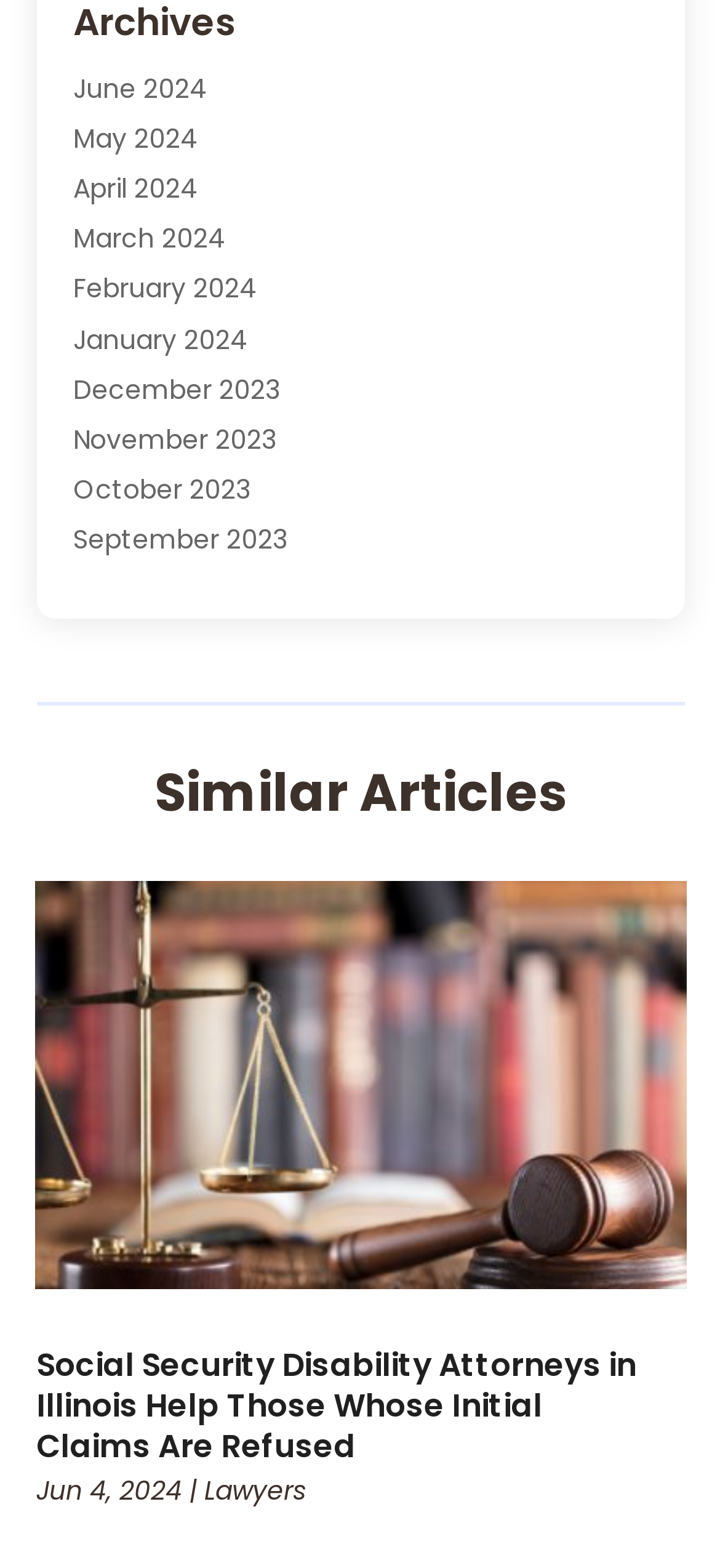Identify the bounding box coordinates of the element to click to follow this instruction: 'Go to page 2'. Ensure the coordinates are four float values between 0 and 1, provided as [left, top, right, bottom].

None